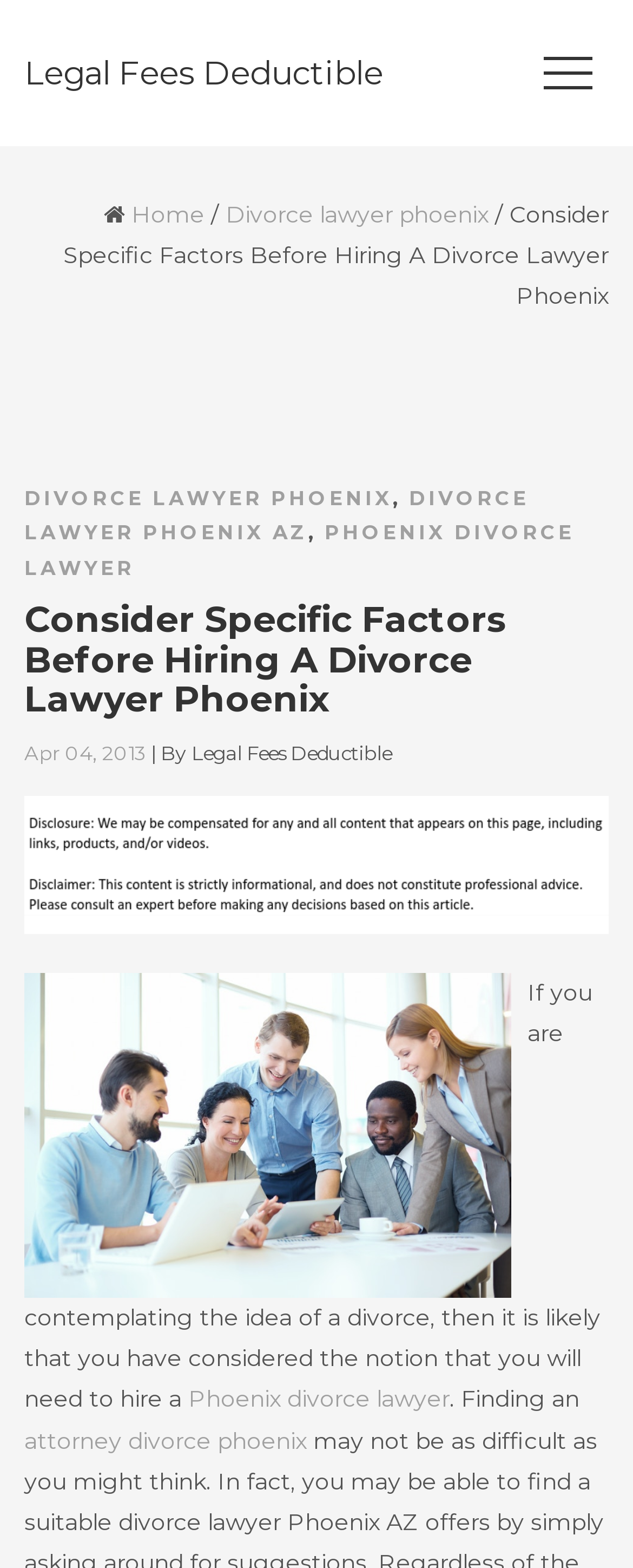Refer to the element description Home and identify the corresponding bounding box in the screenshot. Format the coordinates as (top-left x, top-left y, bottom-right x, bottom-right y) with values in the range of 0 to 1.

[0.208, 0.127, 0.323, 0.146]